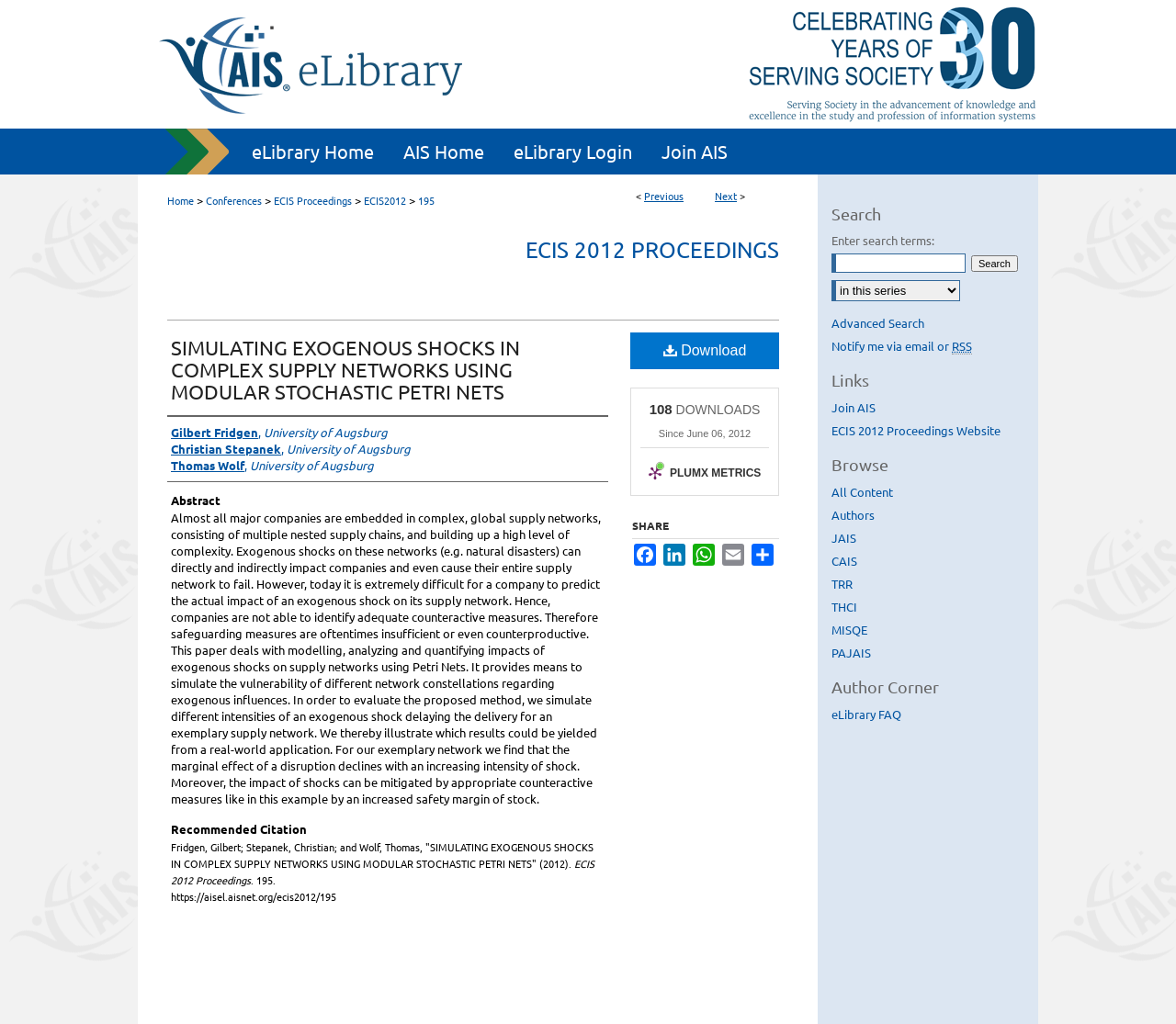What is the name of the conference proceedings?
Identify the answer in the screenshot and reply with a single word or phrase.

ECIS 2012 Proceedings